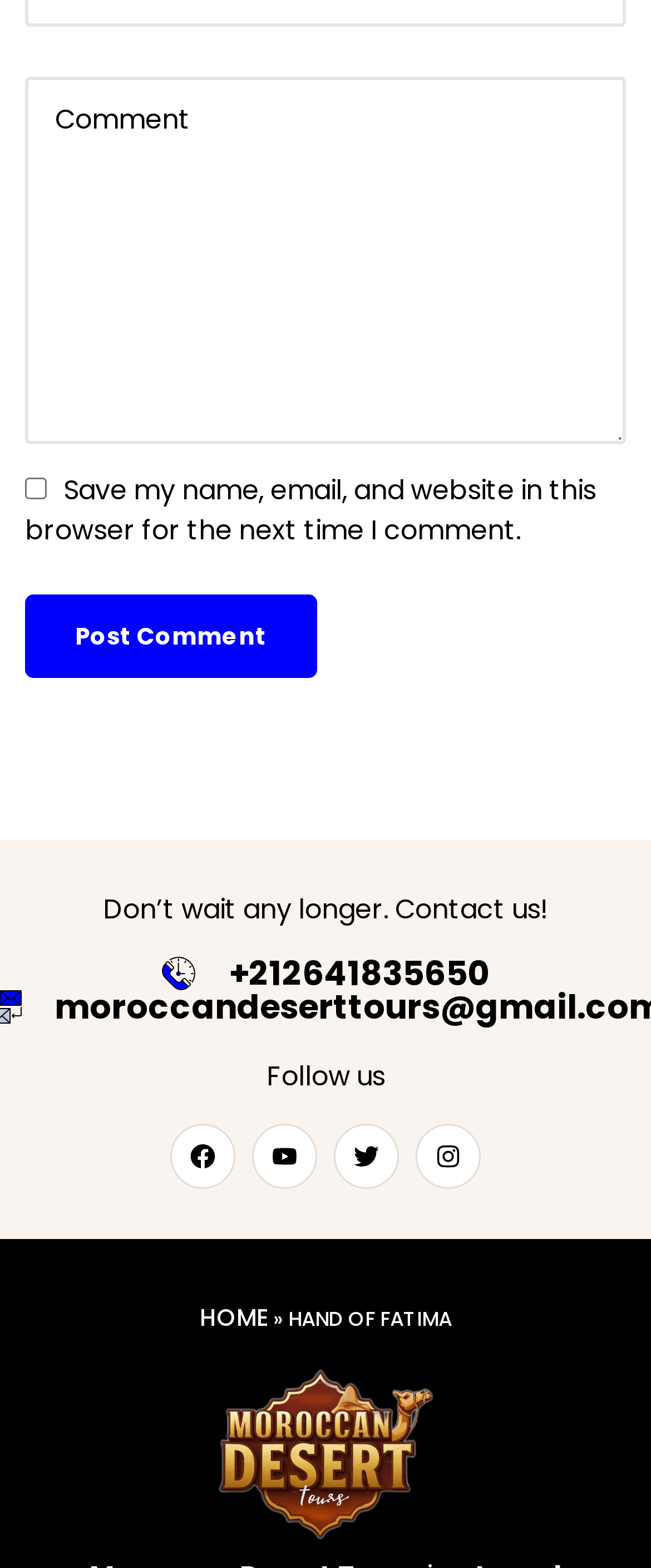Locate the bounding box coordinates of the element's region that should be clicked to carry out the following instruction: "Check the save checkbox". The coordinates need to be four float numbers between 0 and 1, i.e., [left, top, right, bottom].

[0.038, 0.304, 0.072, 0.318]